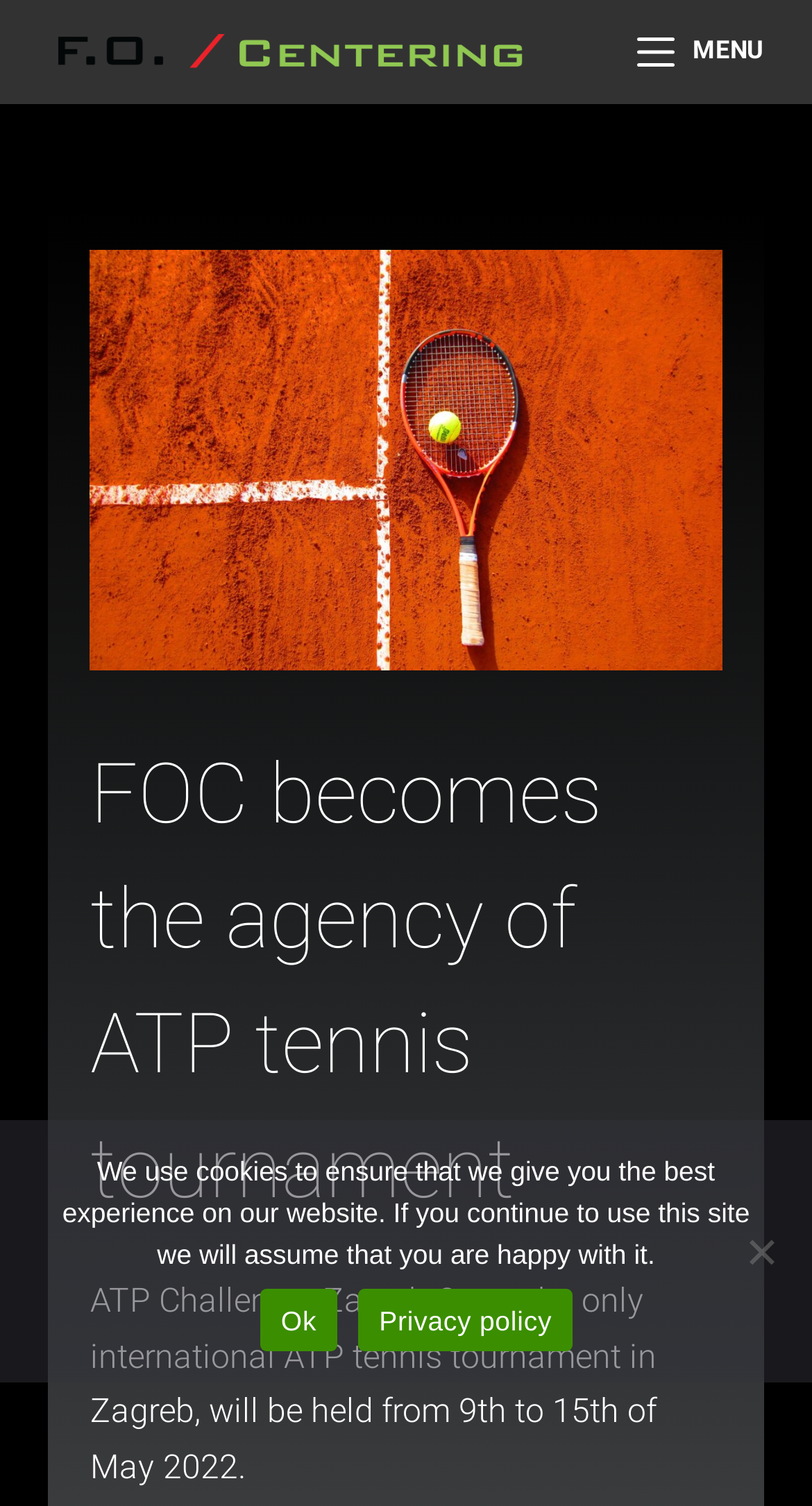Please provide a comprehensive response to the question based on the details in the image: Who are the tournament ambassadors?

The meta description of the webpage mentions that the tournament ambassadors are famous Croatian tennis players, Marin. Although the full name of Marin is not provided, it is clear that he is a well-known Croatian tennis player.